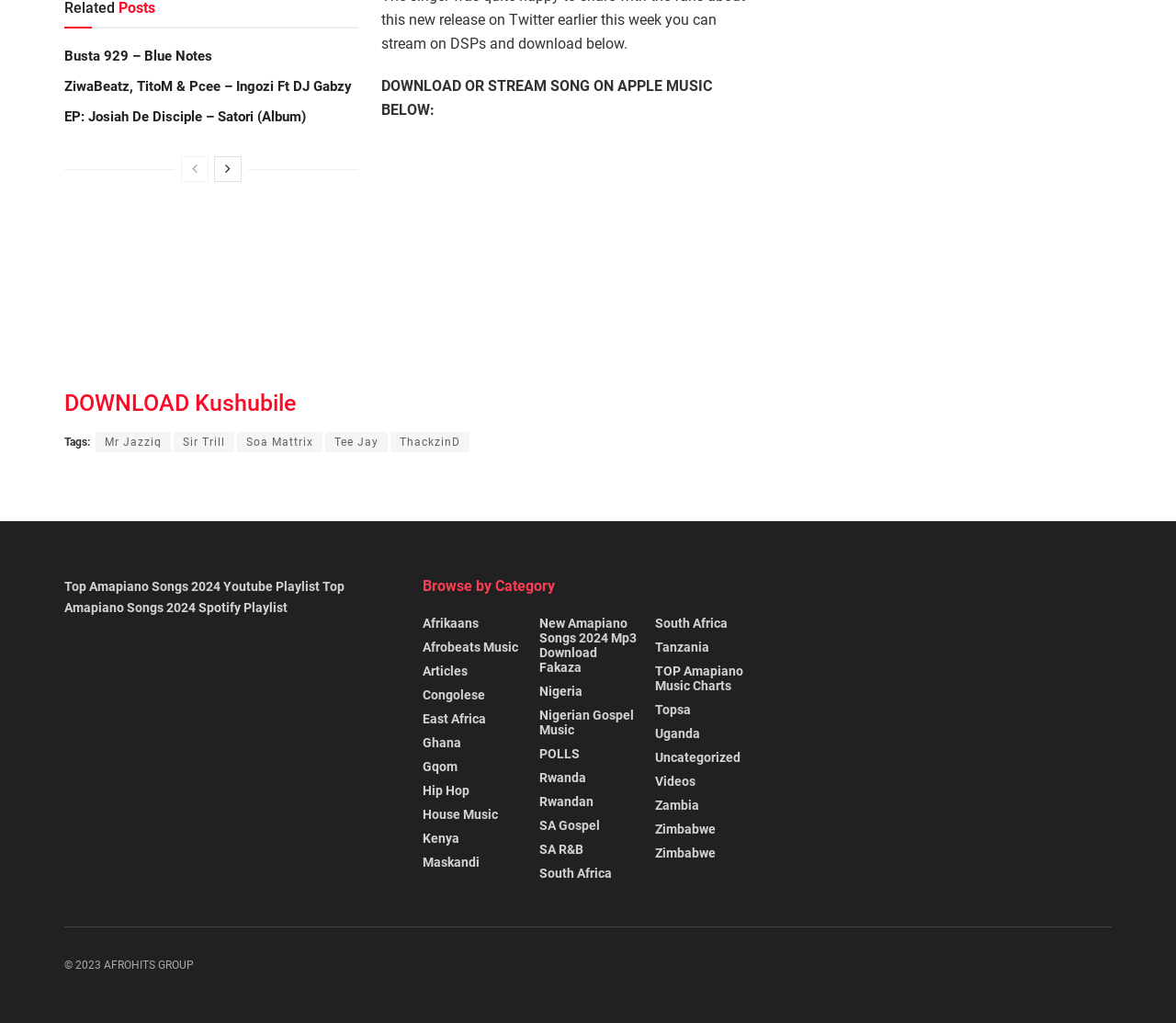Give a one-word or short phrase answer to the question: 
What is the title of the first article?

Busta 929 – Blue Notes